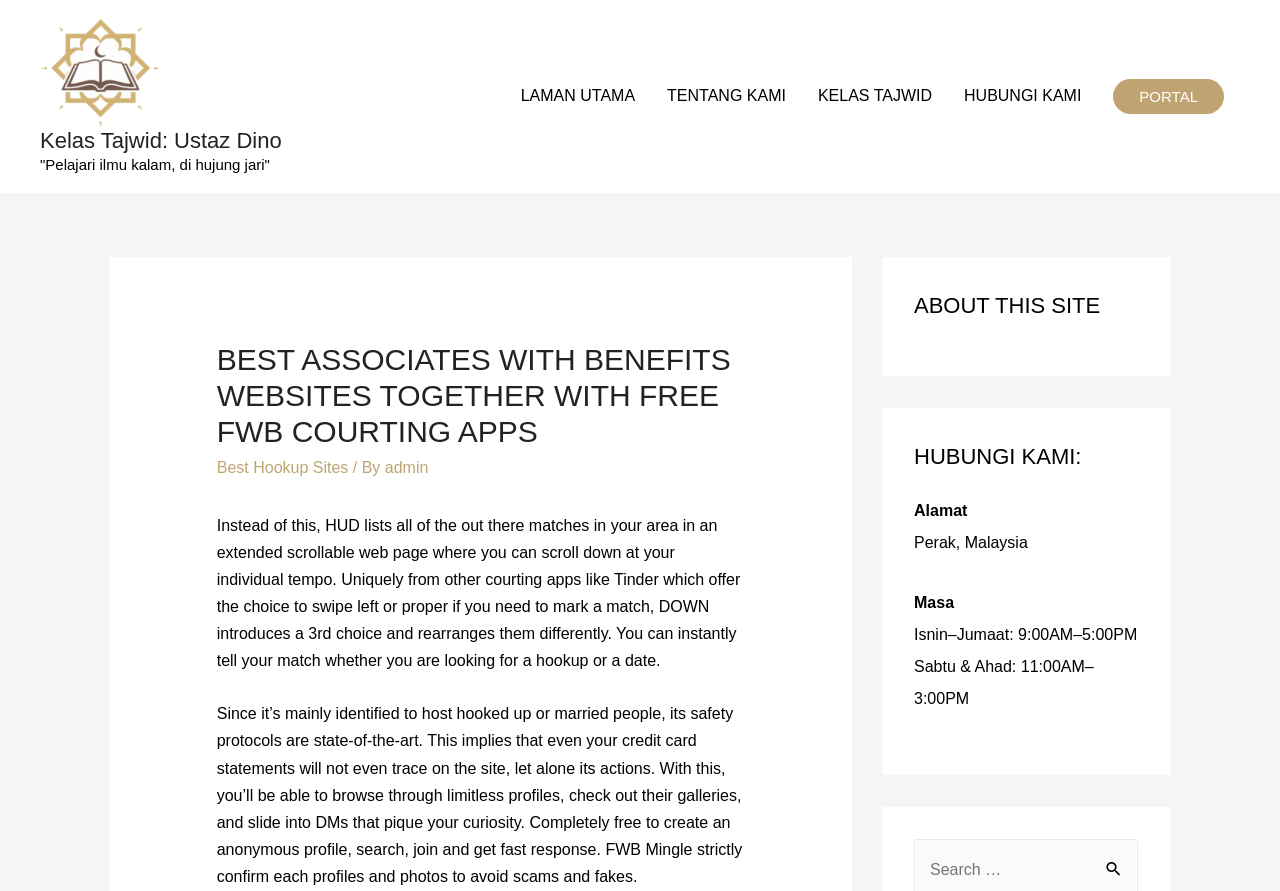Look at the image and give a detailed response to the following question: What is the text of the button at the bottom-right corner of the webpage?

The button at the bottom-right corner of the webpage has a bounding box coordinate of [0.854, 0.942, 0.889, 0.989]. The StaticText of this button is 'SEARCH'.